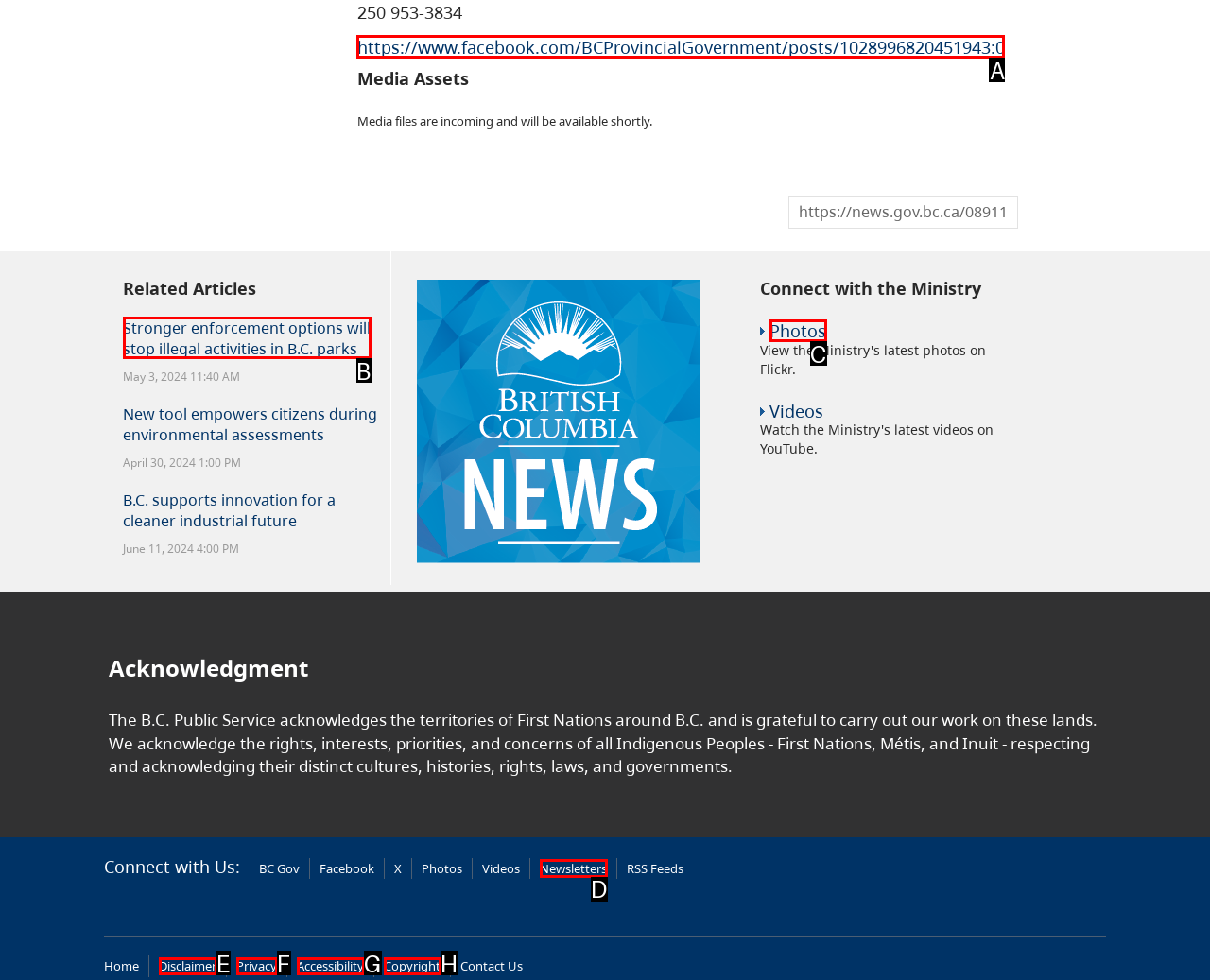Tell me which one HTML element you should click to complete the following task: Visit the 'Photos' page
Answer with the option's letter from the given choices directly.

C